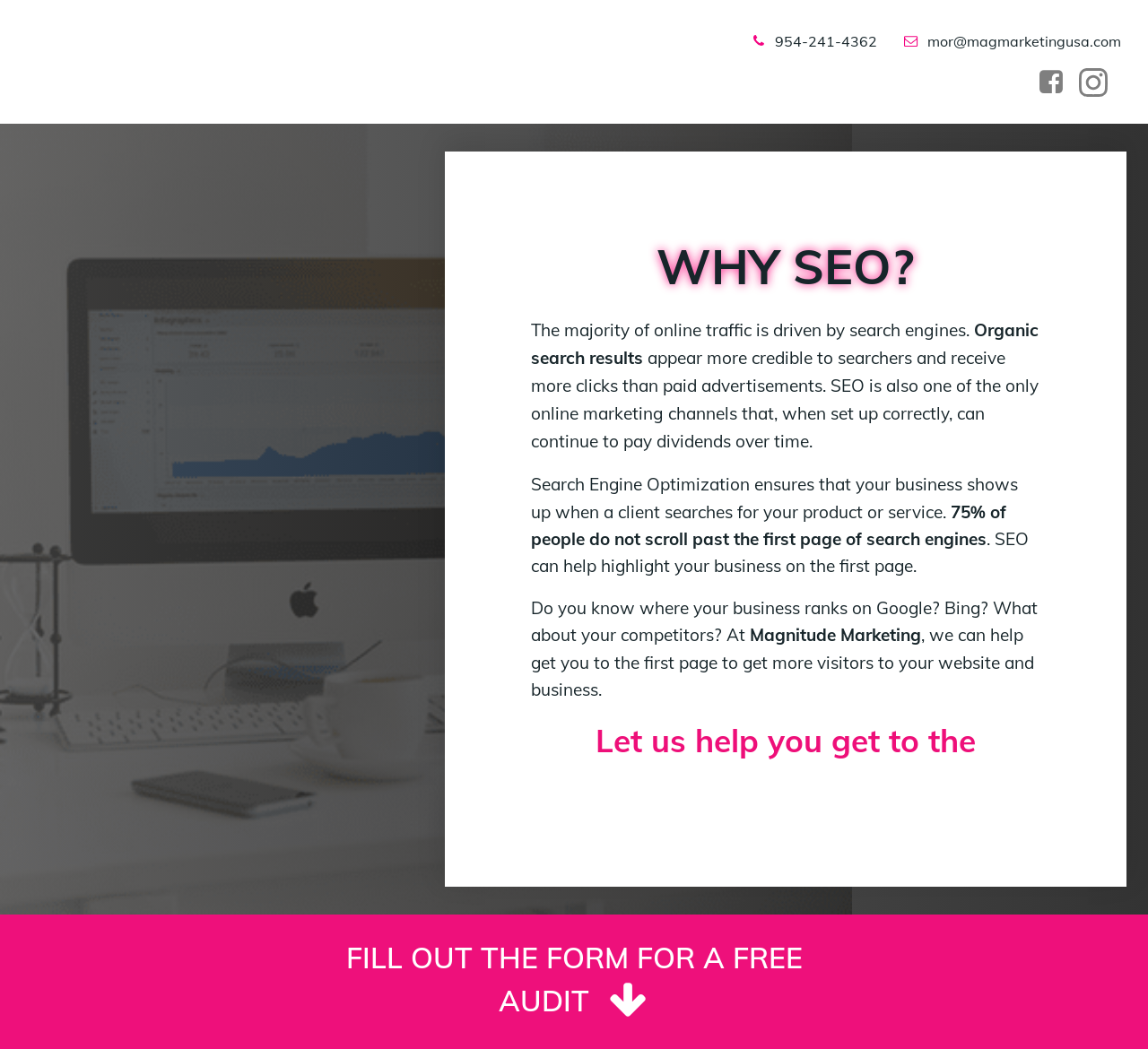Examine the screenshot and answer the question in as much detail as possible: What is the name of the company that can help with SEO?

The company name is mentioned in the text on the webpage, which states that Magnitude Marketing can help businesses improve their online visibility and get to the first page of search engines.